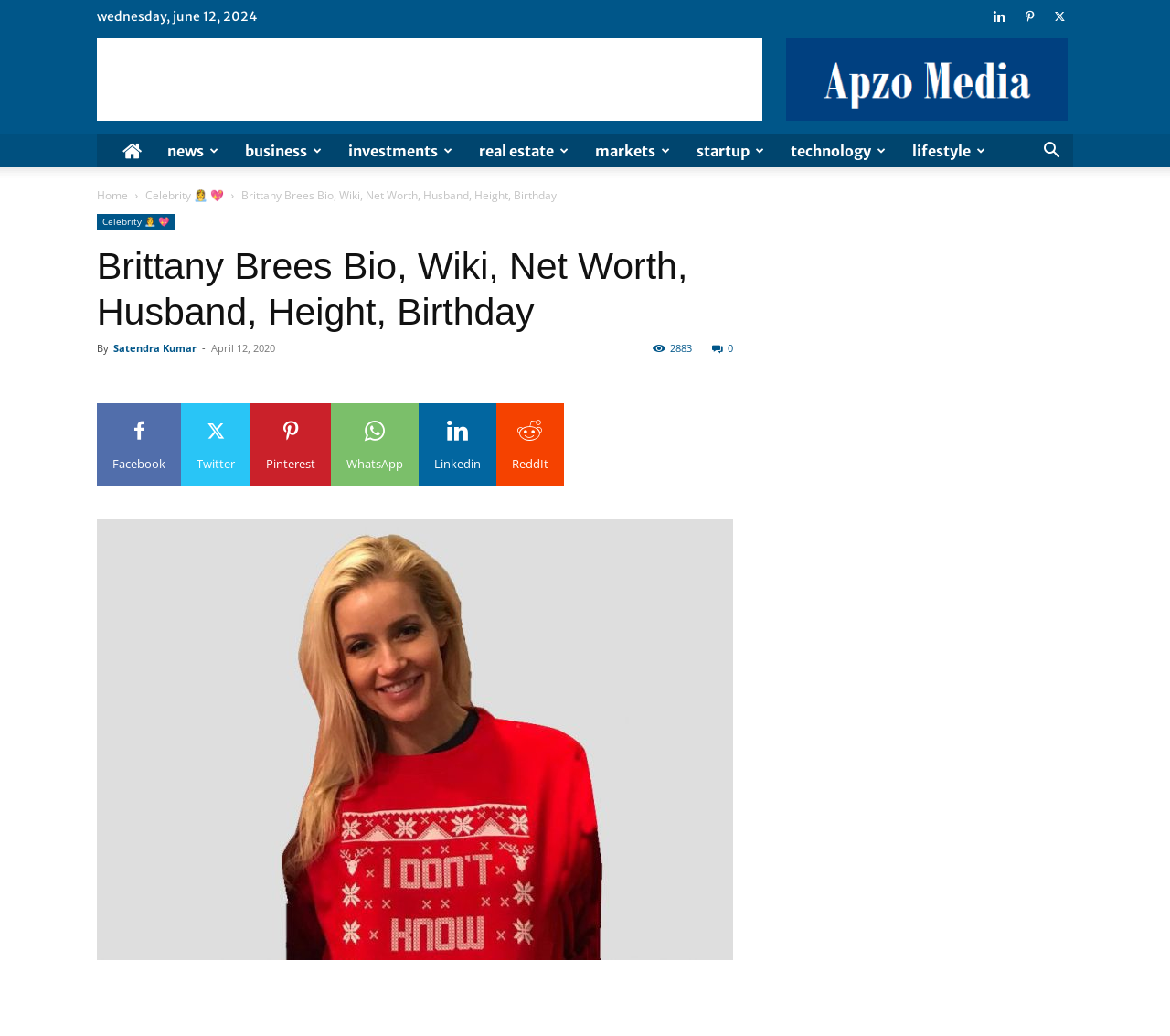What is the date displayed at the top of the webpage?
Look at the image and provide a short answer using one word or a phrase.

Wednesday, June 12, 2024